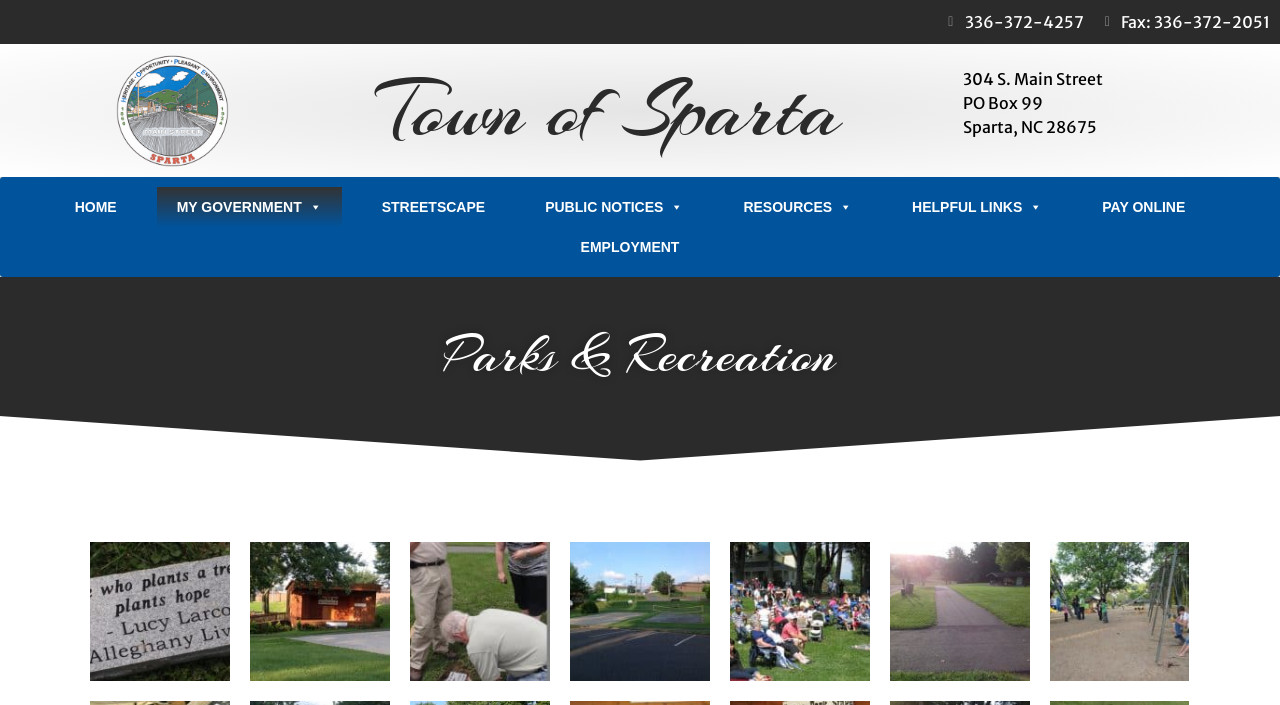Determine the bounding box coordinates of the clickable area required to perform the following instruction: "Learn about Crouse Park". The coordinates should be represented as four float numbers between 0 and 1: [left, top, right, bottom].

[0.07, 0.463, 0.93, 0.541]